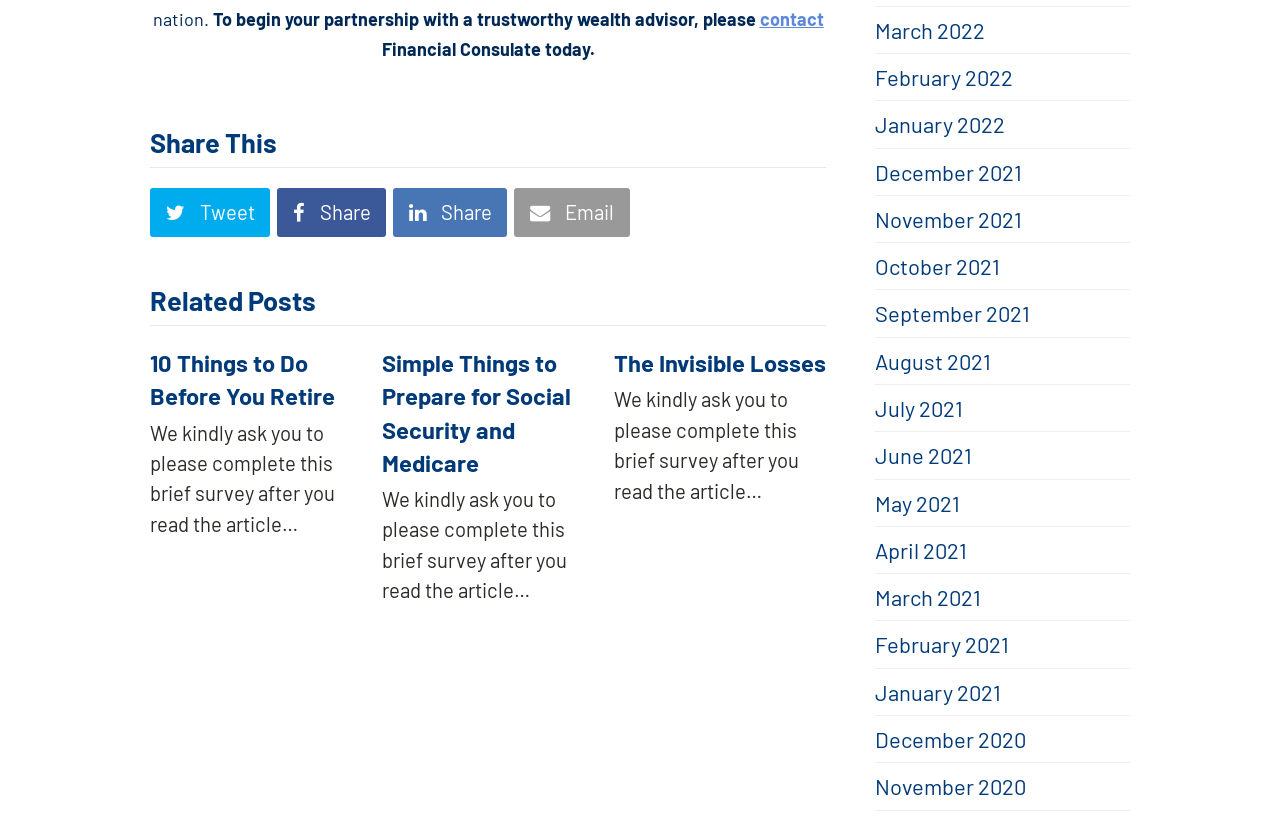How many months are listed in the archive section?
From the image, respond using a single word or phrase.

17